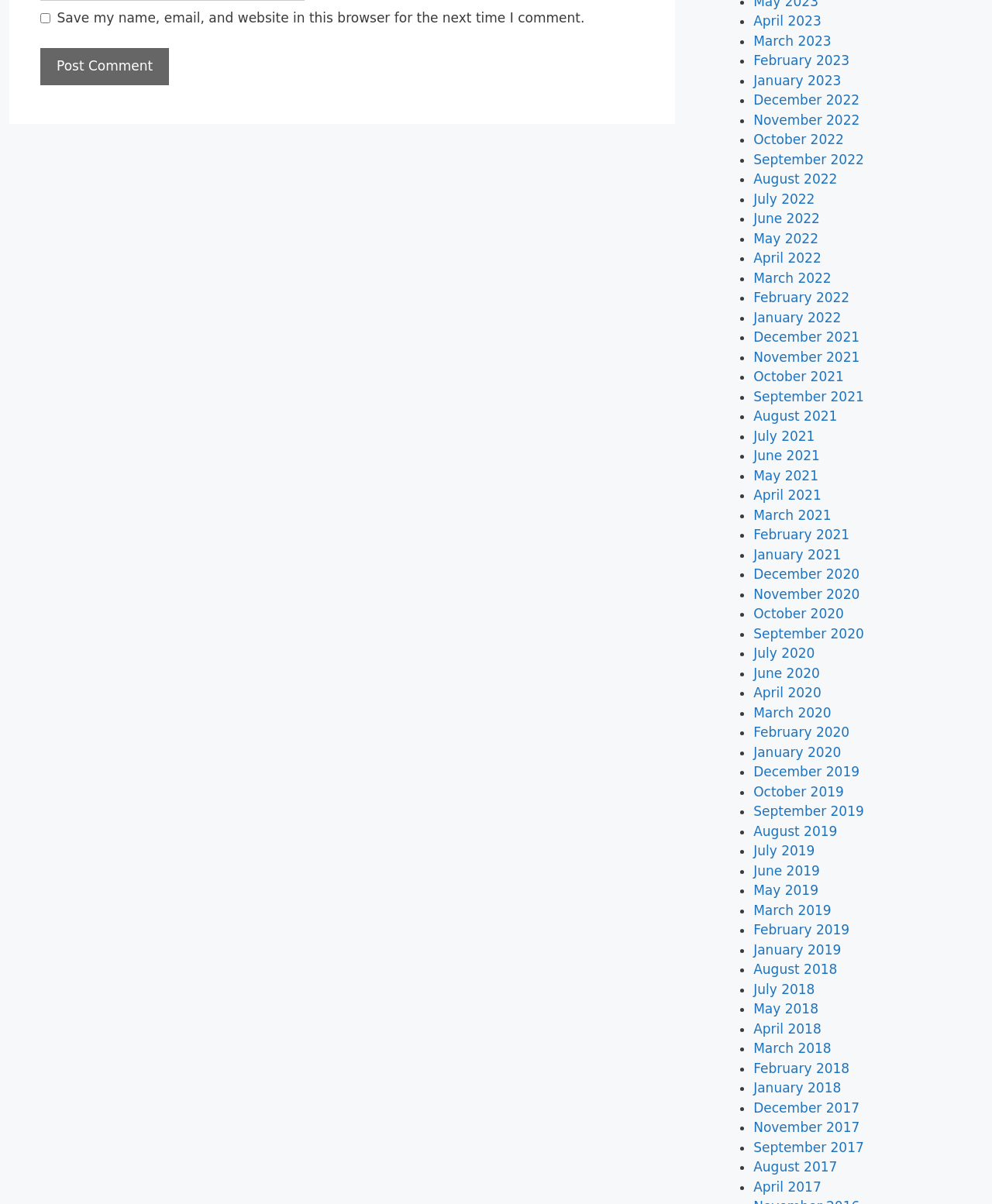Please reply to the following question using a single word or phrase: 
What is the purpose of the checkbox?

Save comment information